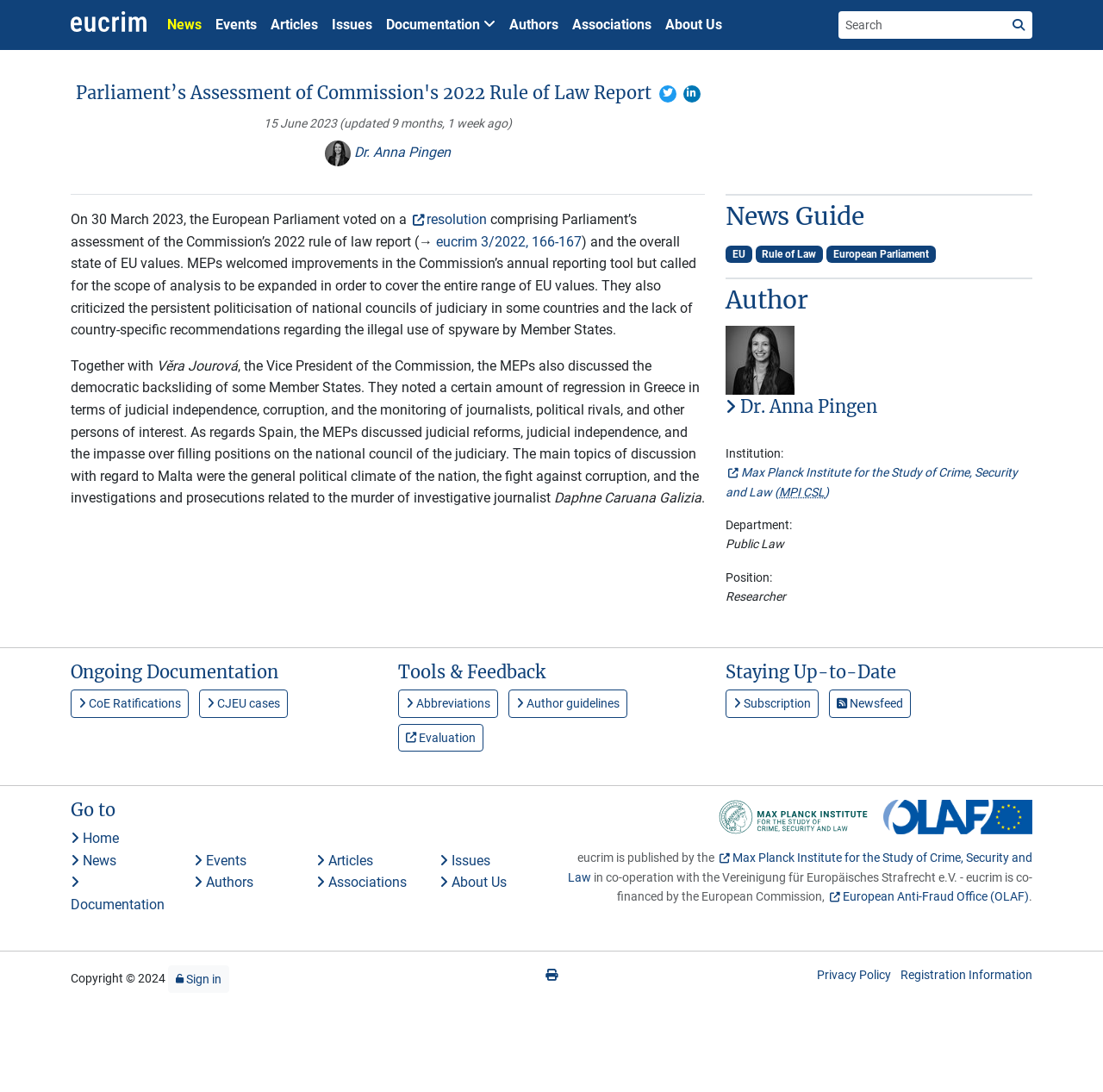Show the bounding box coordinates of the element that should be clicked to complete the task: "Search the site".

[0.76, 0.01, 0.936, 0.036]